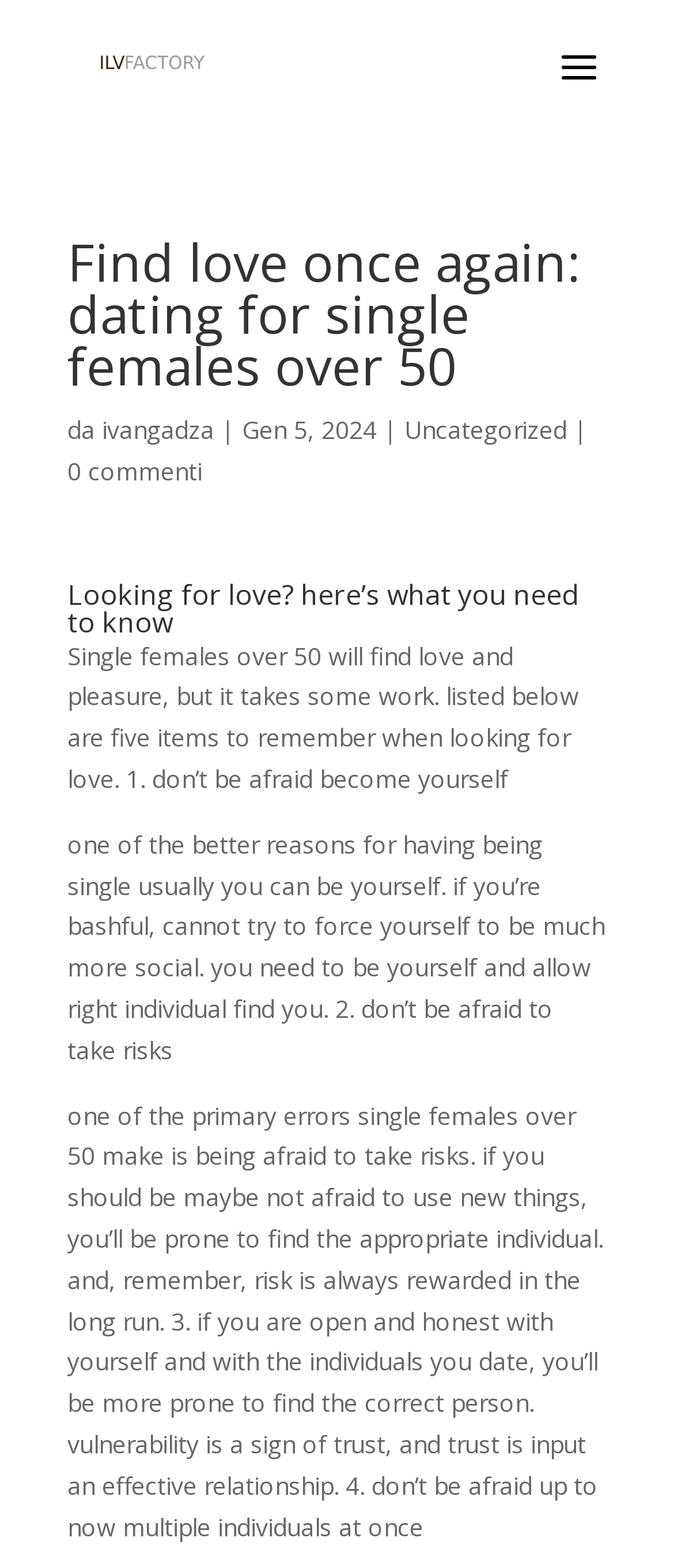What is the benefit of being single? Observe the screenshot and provide a one-word or short phrase answer.

being yourself